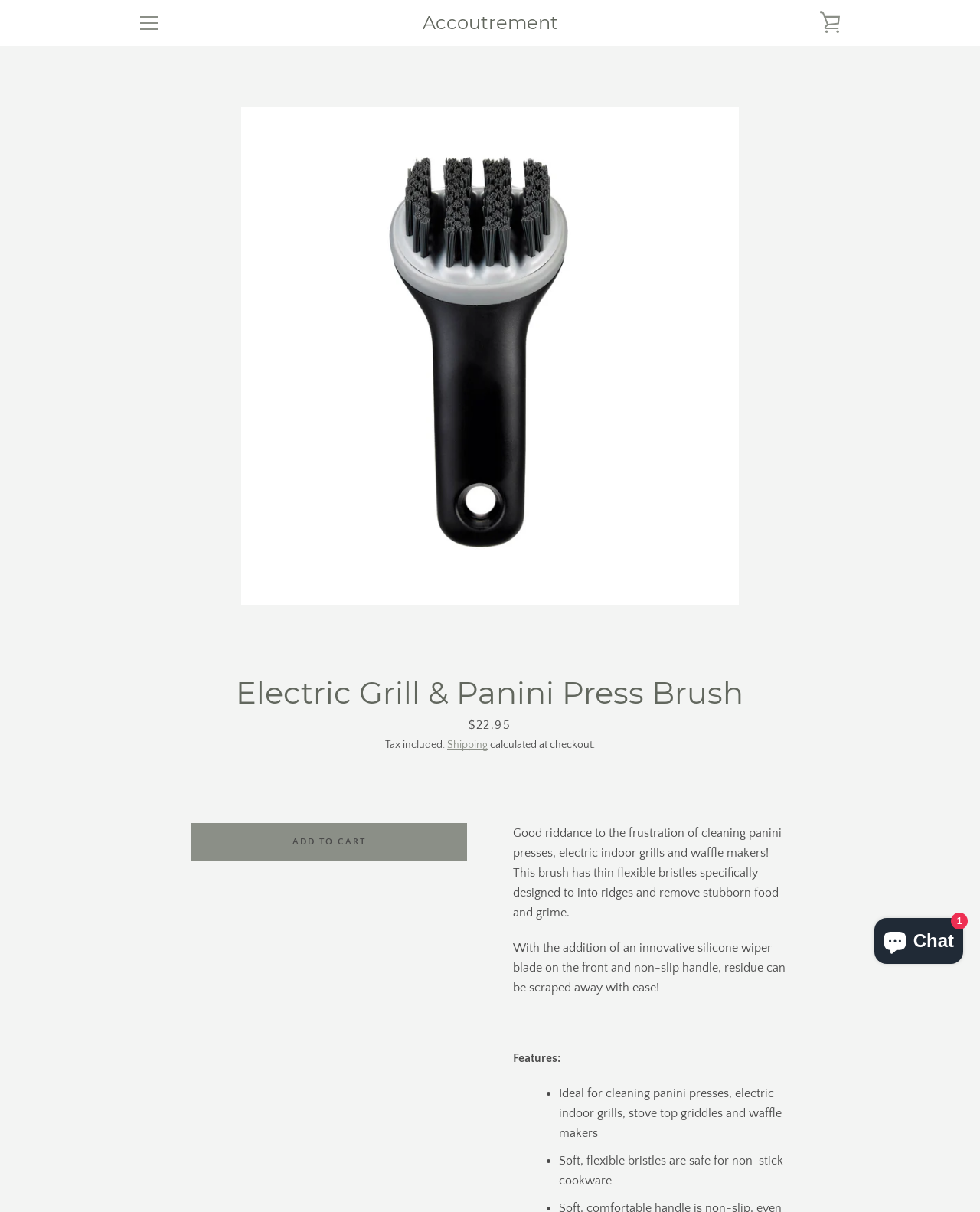Specify the bounding box coordinates of the region I need to click to perform the following instruction: "Subscribe to the newsletter". The coordinates must be four float numbers in the range of 0 to 1, i.e., [left, top, right, bottom].

[0.783, 0.687, 0.859, 0.698]